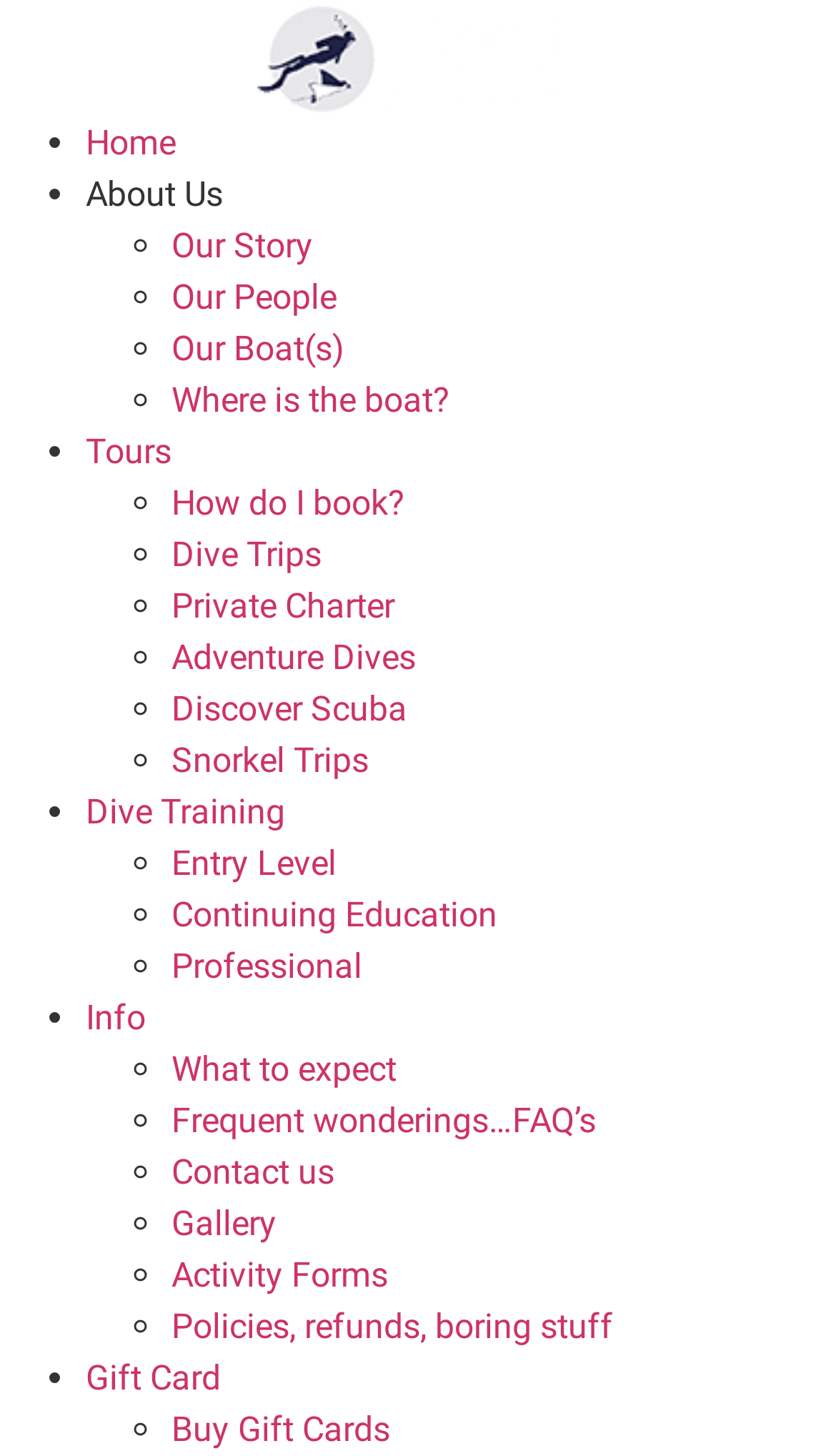Please find the bounding box coordinates for the clickable element needed to perform this instruction: "Book a Private Charter".

[0.205, 0.402, 0.472, 0.43]